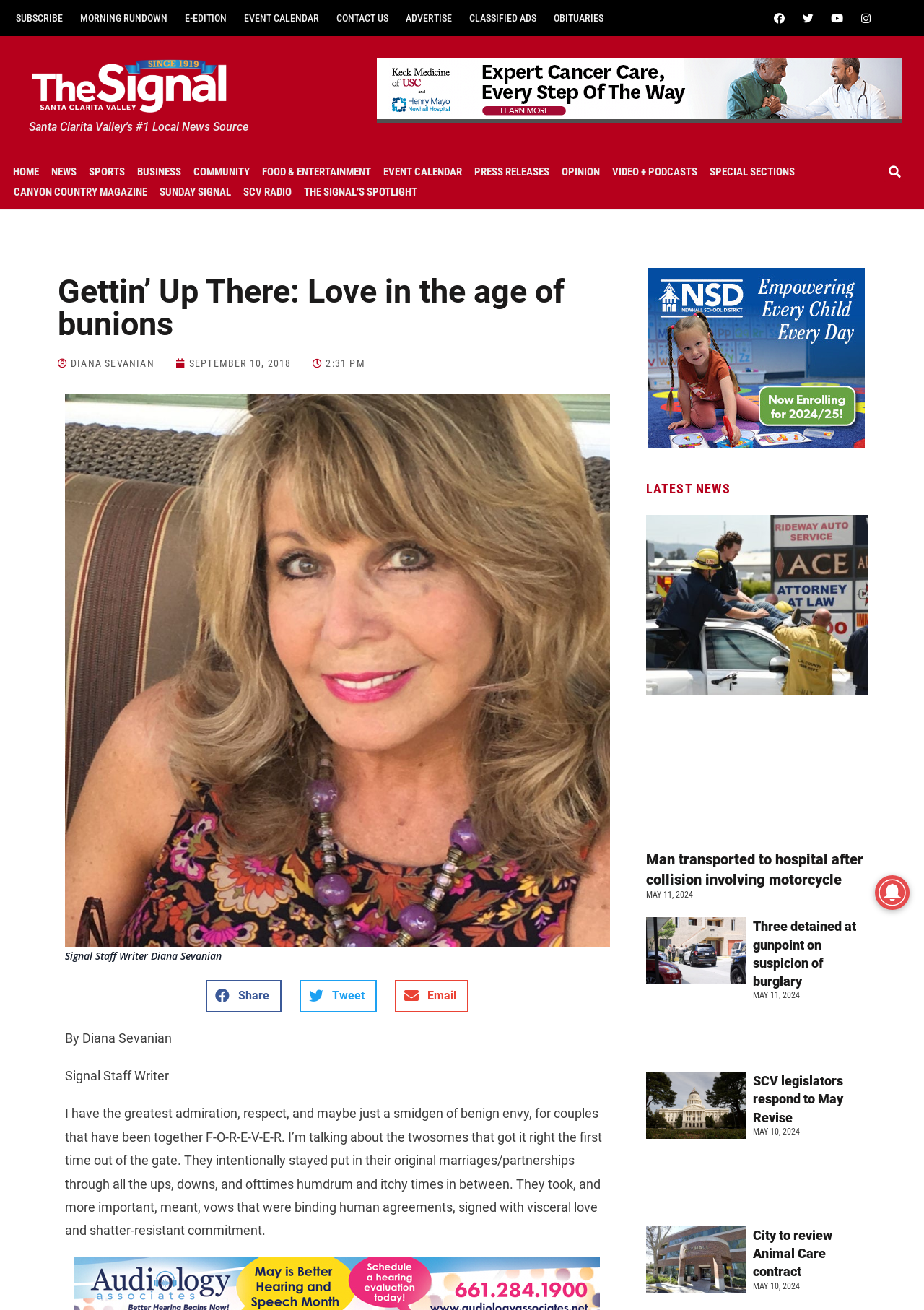Use a single word or phrase to respond to the question:
How many articles are there in the 'LATEST NEWS' section?

4